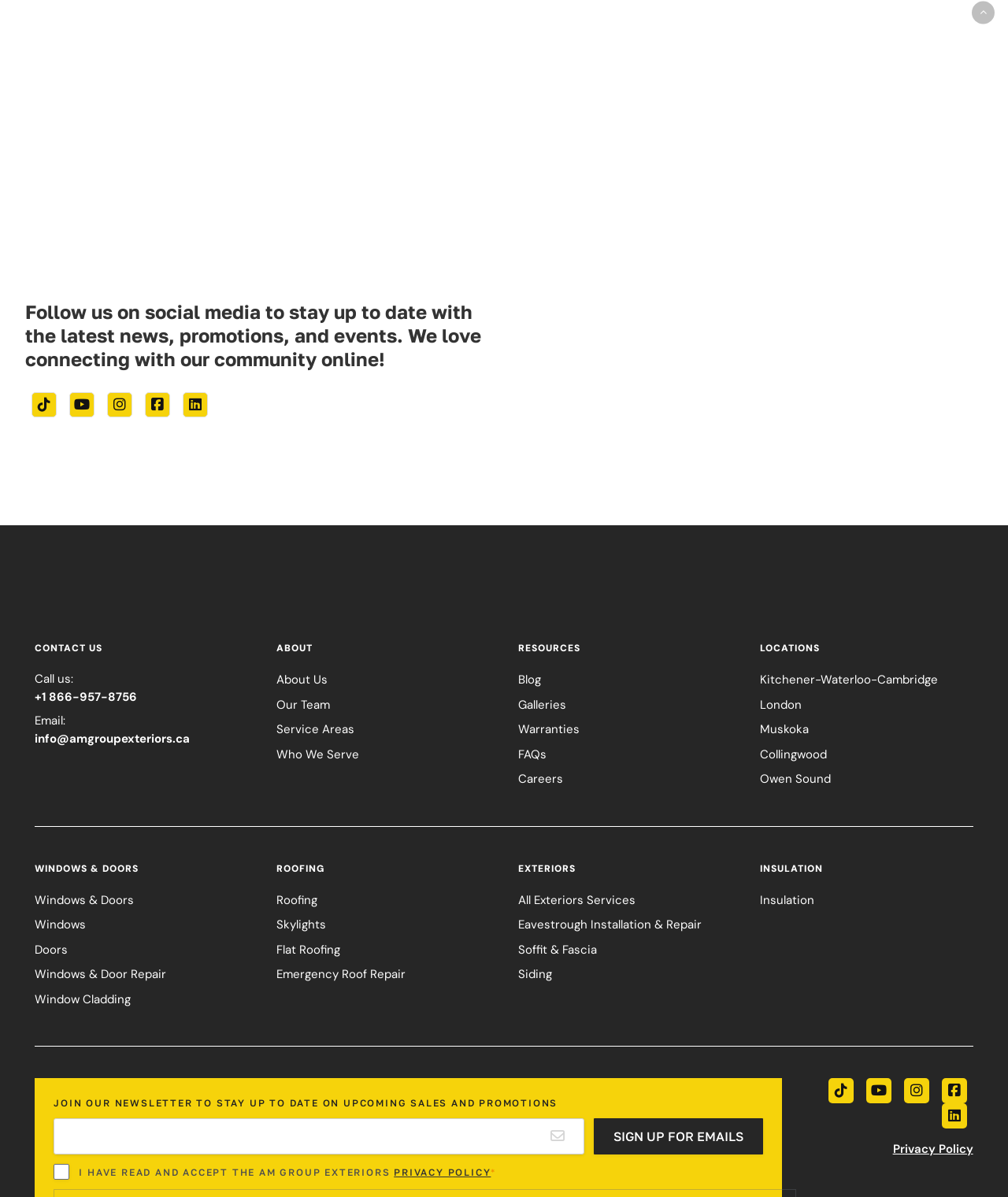What is required to join the newsletter?
Provide a well-explained and detailed answer to the question.

I found the requirement to join the newsletter by looking at the checkbox below the 'JOIN OUR NEWSLETTER' textbox, which says 'I HAVE READ AND ACCEPT THE AM GROUP EXTERIORS PRIVACY POLICY *'. This indicates that accepting the privacy policy is required to join the newsletter.